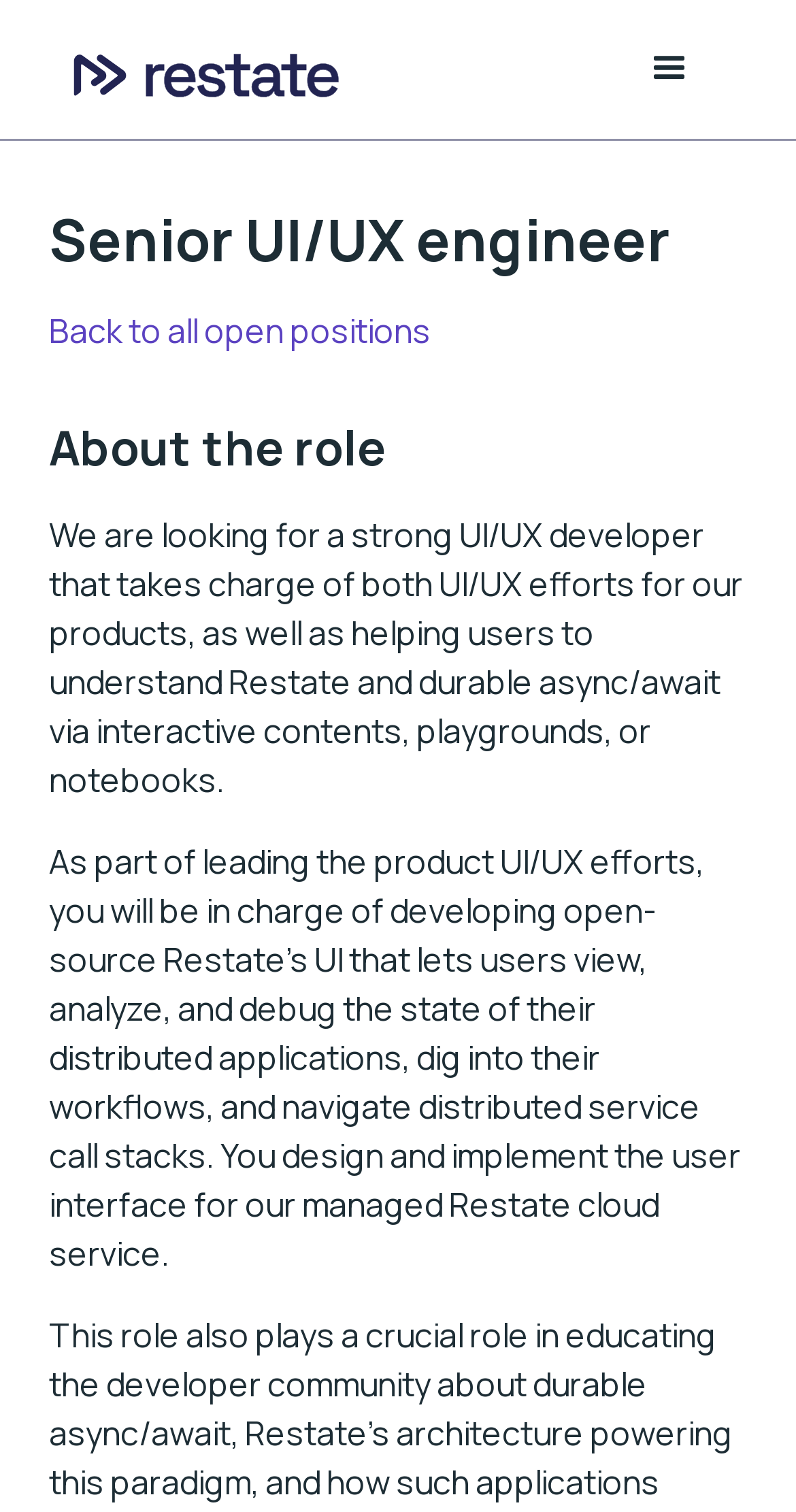Identify the bounding box of the UI element described as follows: "Back to all open positions". Provide the coordinates as four float numbers in the range of 0 to 1 [left, top, right, bottom].

[0.062, 0.204, 0.541, 0.234]